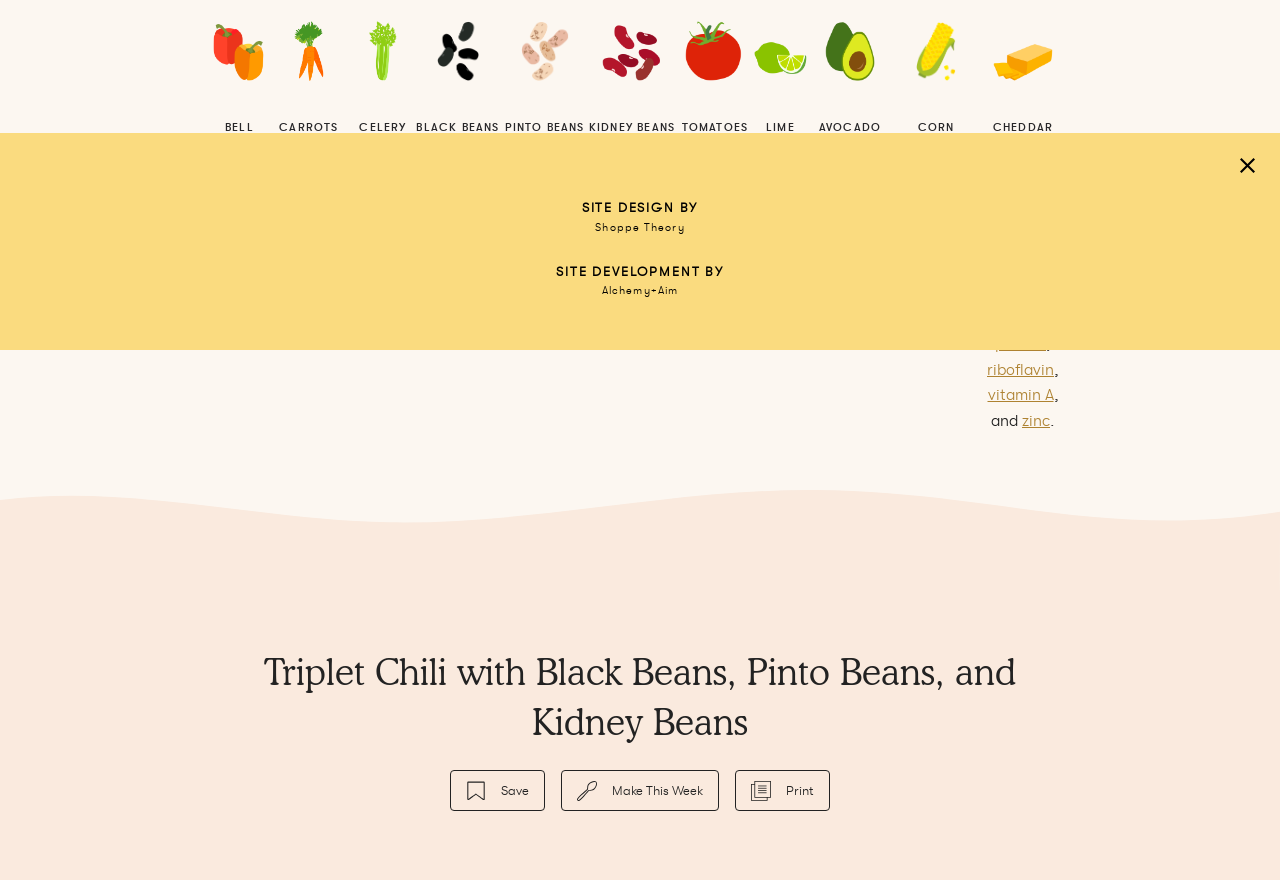Determine the bounding box coordinates of the UI element that matches the following description: "potassium". The coordinates should be four float numbers between 0 and 1 in the format [left, top, right, bottom].

[0.634, 0.249, 0.691, 0.27]